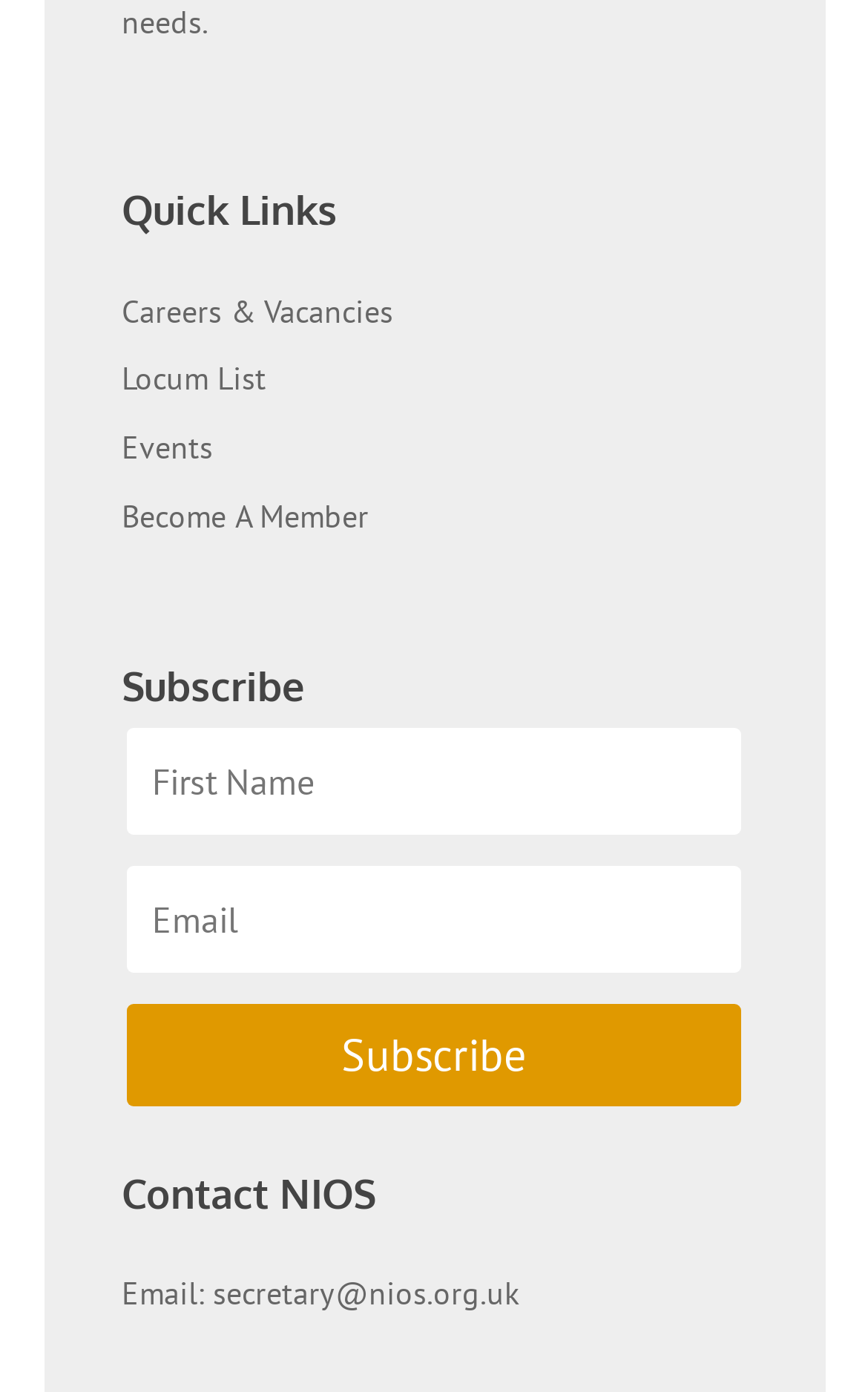What is the email address to contact NIOS?
With the help of the image, please provide a detailed response to the question.

The email address to contact NIOS is 'secretary@nios.org.uk' because it is a link located under the 'Contact NIOS' heading, which is located at the bottom of the webpage with a bounding box of [0.14, 0.843, 0.86, 0.912]. The link has a bounding box of [0.245, 0.915, 0.599, 0.944].